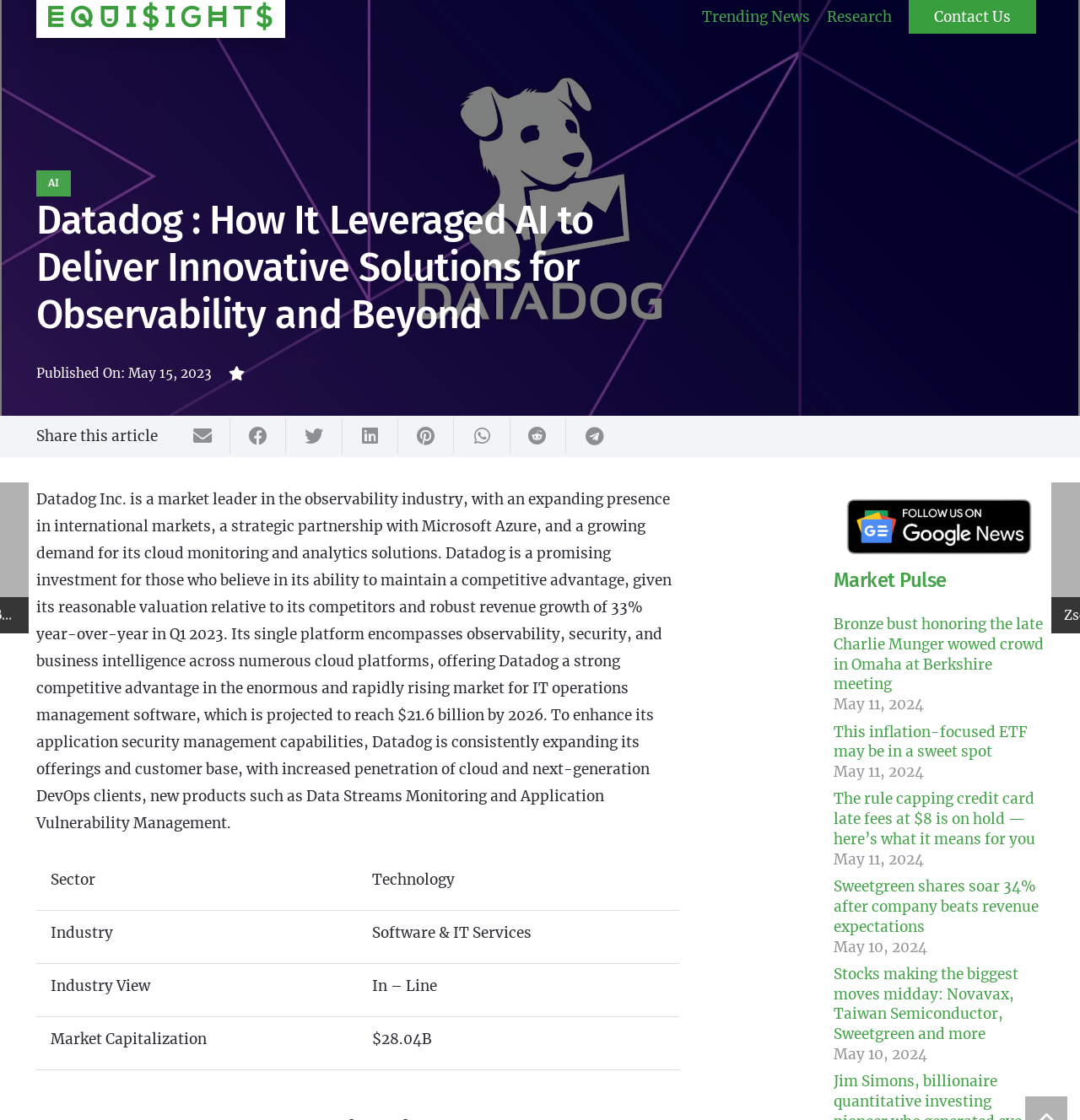Please find the bounding box coordinates of the element that you should click to achieve the following instruction: "Click on 'Email this'". The coordinates should be presented as four float numbers between 0 and 1: [left, top, right, bottom].

[0.162, 0.373, 0.213, 0.406]